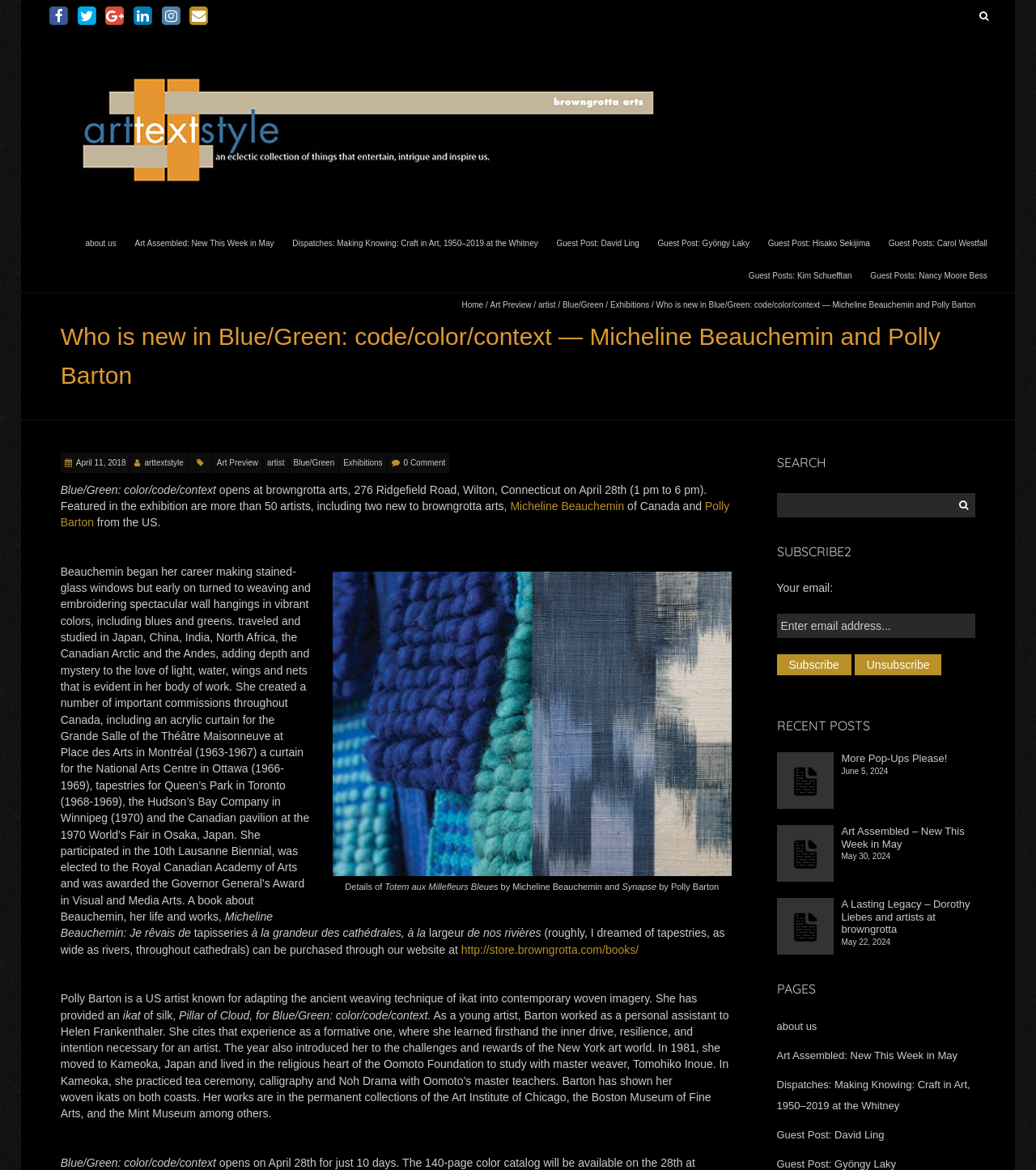Produce an elaborate caption capturing the essence of the webpage.

The webpage is about an art exhibition titled "Blue/Green: color/code/context" at browngrotta arts, featuring over 50 artists, including Micheline Beauchemin and Polly Barton. The exhibition opens on April 28th from 1 pm to 6 pm at 276 Ridgefield Road, Wilton, Connecticut.

At the top of the page, there are several social media links and a search bar. Below the search bar, there is a heading "Who is new in Blue/Green: code/color/context — Micheline Beauchemin and Polly Barton" followed by a brief description of the exhibition.

On the left side of the page, there is a menu with links to "Home", "Art Preview", "Artist", "Blue/Green", and "Exhibitions". Below the menu, there are links to recent posts, including "Art Assembled: New This Week in May", "Dispatches: Making Knowing: Craft in Art, 1950–2019 at the Whitney", and several guest posts.

The main content of the page is divided into two sections. The first section is about Micheline Beauchemin, a Canadian artist who creates vibrant wall hangings using weaving and embroidering techniques. There is a brief biography of the artist, mentioning her travels and studies in Japan, China, India, North Africa, the Canadian Arctic, and the Andes. The section also includes a description of her work, including an acrylic curtain for the Grande Salle of the Théâtre Maisonneuve at Place des Arts in Montréal.

The second section is about Polly Barton, a US artist known for adapting the ancient weaving technique of ikat into contemporary woven imagery. There is a brief biography of the artist, mentioning her experience as a personal assistant to Helen Frankenthaler and her studies in Japan with master weaver Tomohiko Inoue. The section also includes a description of her work, including a piece titled "Pillar of Cloud, for Blue/Green: color/code/context".

Throughout the page, there are several images, including a banner image at the top with the title "arttextstyle" and an image of the exhibition details with a caption. There are also several buttons and links to subscribe, unsubscribe, and search for content.